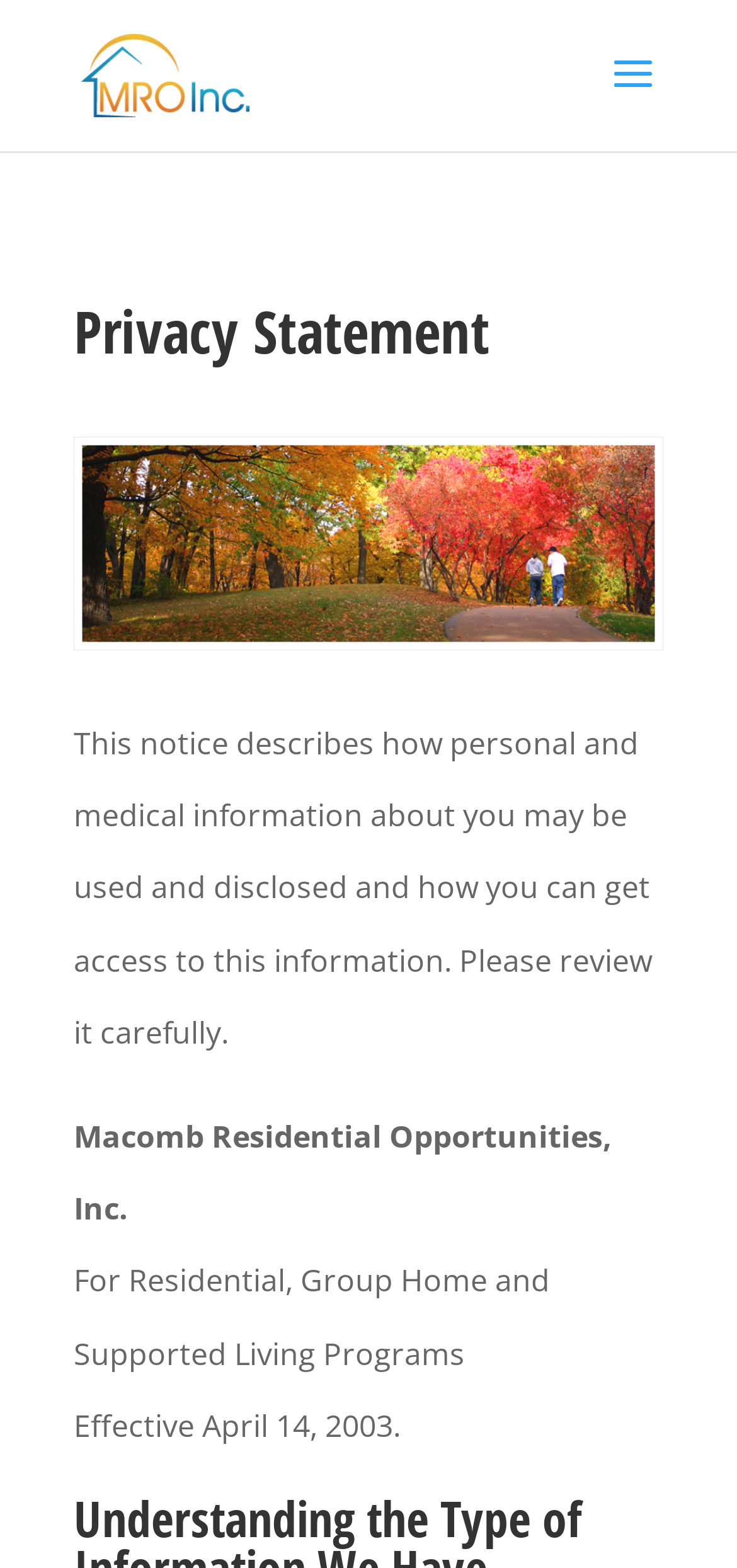Utilize the details in the image to thoroughly answer the following question: When did the privacy statement take effect?

The effective date of the privacy statement can be found in the StaticText element at the bottom of the page, which says 'Effective April 14, 2003.'.